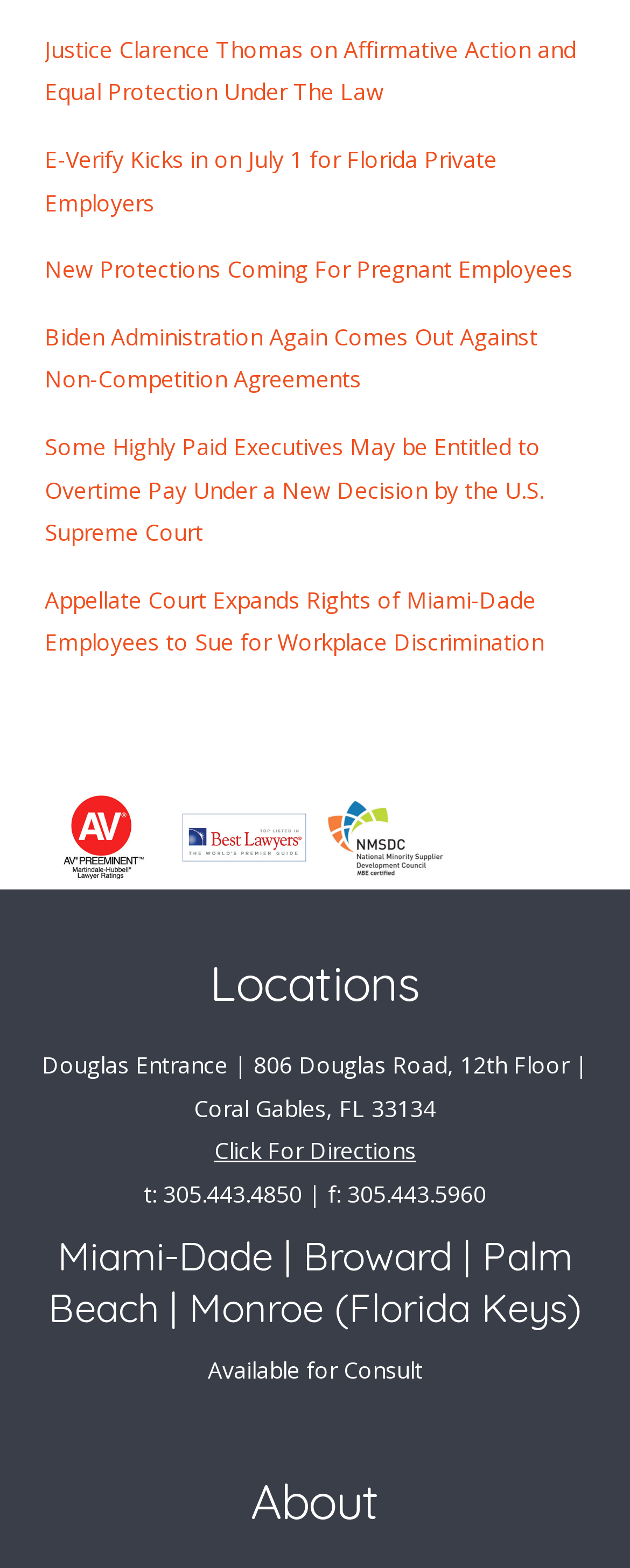Determine the bounding box coordinates of the section I need to click to execute the following instruction: "Click on the link to get directions". Provide the coordinates as four float numbers between 0 and 1, i.e., [left, top, right, bottom].

[0.34, 0.724, 0.66, 0.744]